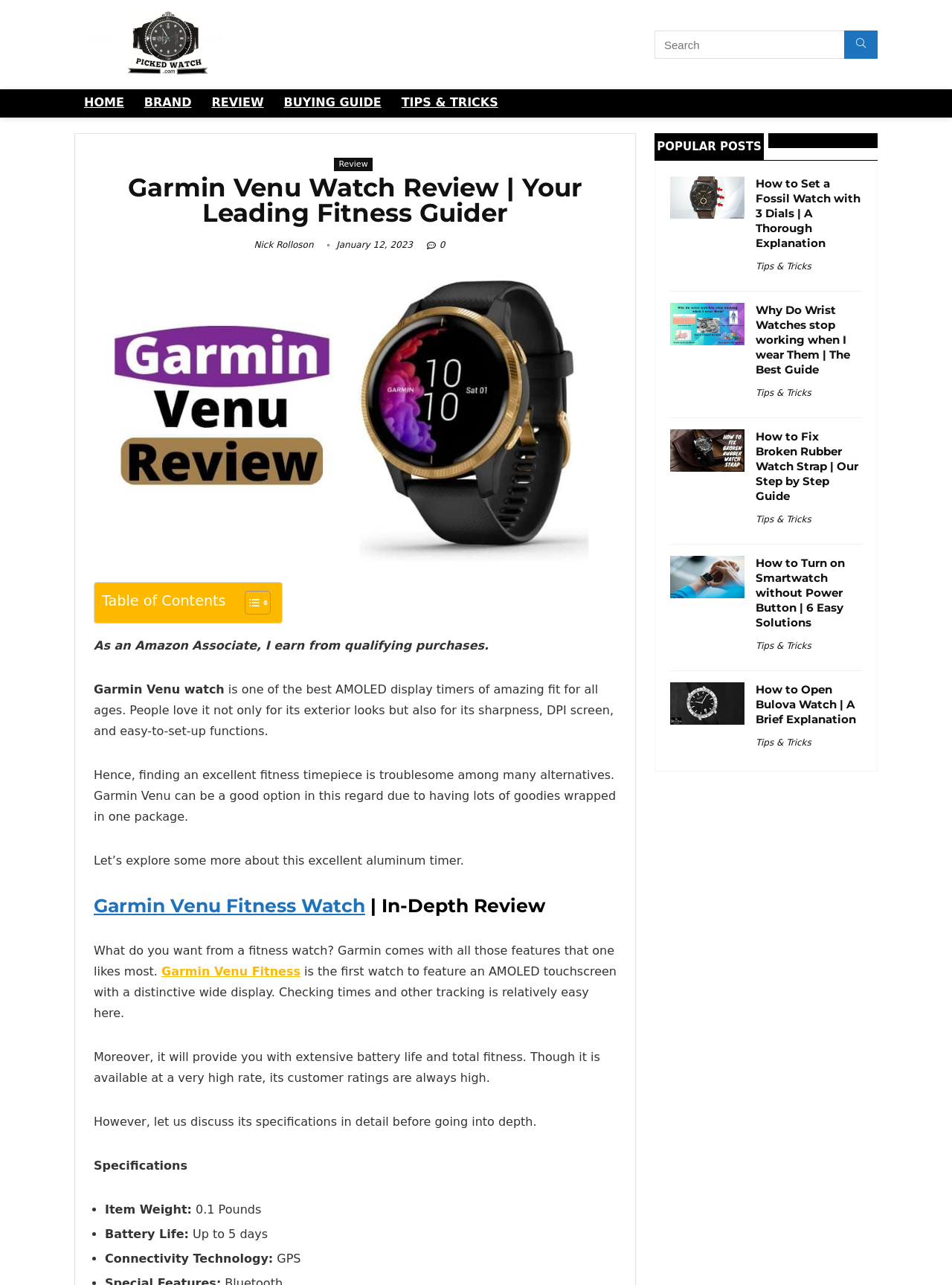Locate the bounding box coordinates of the element that needs to be clicked to carry out the instruction: "Explore the 'Tips & Tricks' section". The coordinates should be given as four float numbers ranging from 0 to 1, i.e., [left, top, right, bottom].

[0.794, 0.203, 0.852, 0.211]